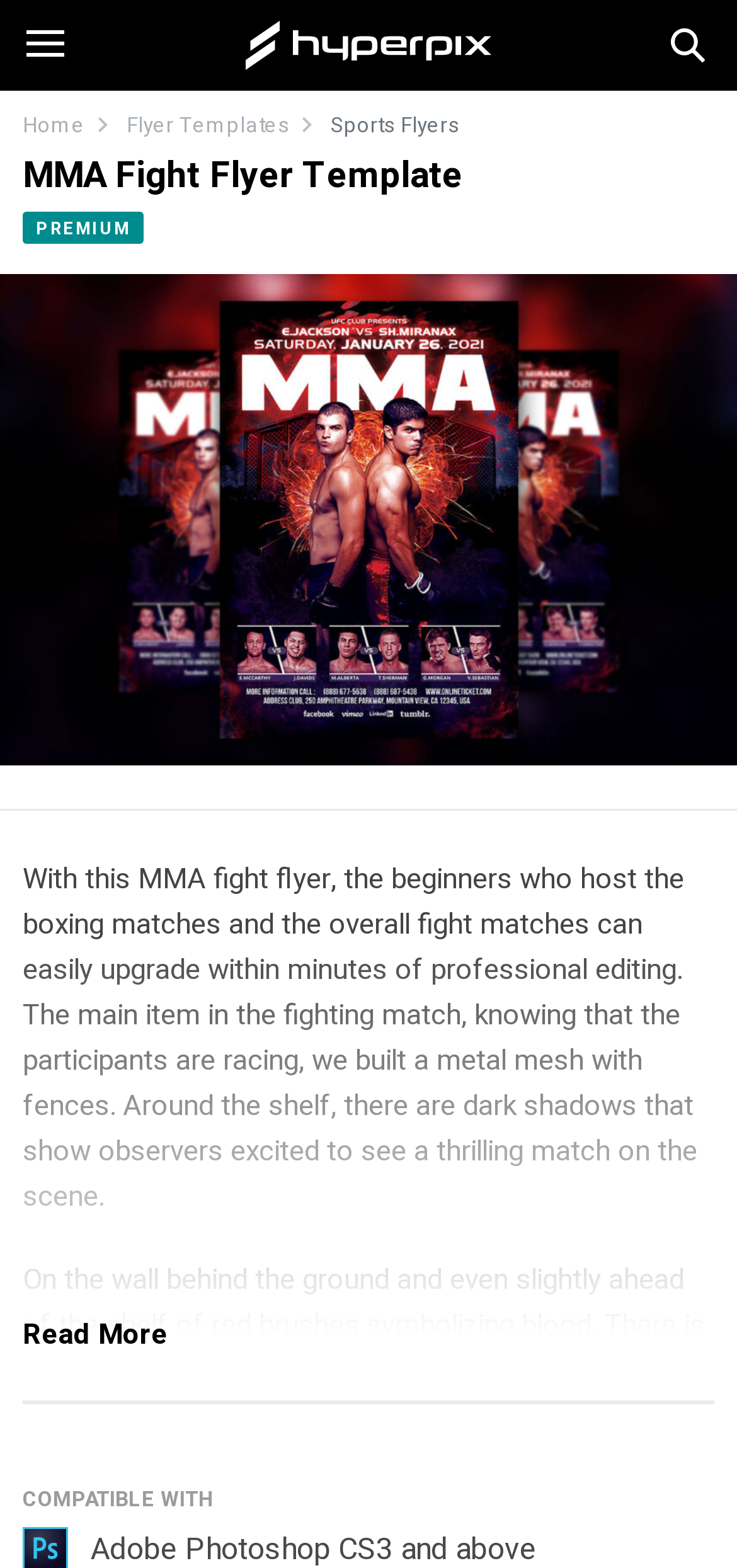What is the file format of the MMA fight flyer template?
Kindly give a detailed and elaborate answer to the question.

According to the webpage content, the MMA fight flyer template is available in PSD format, as mentioned in the link element with ID 947, which provides a download link for the template.